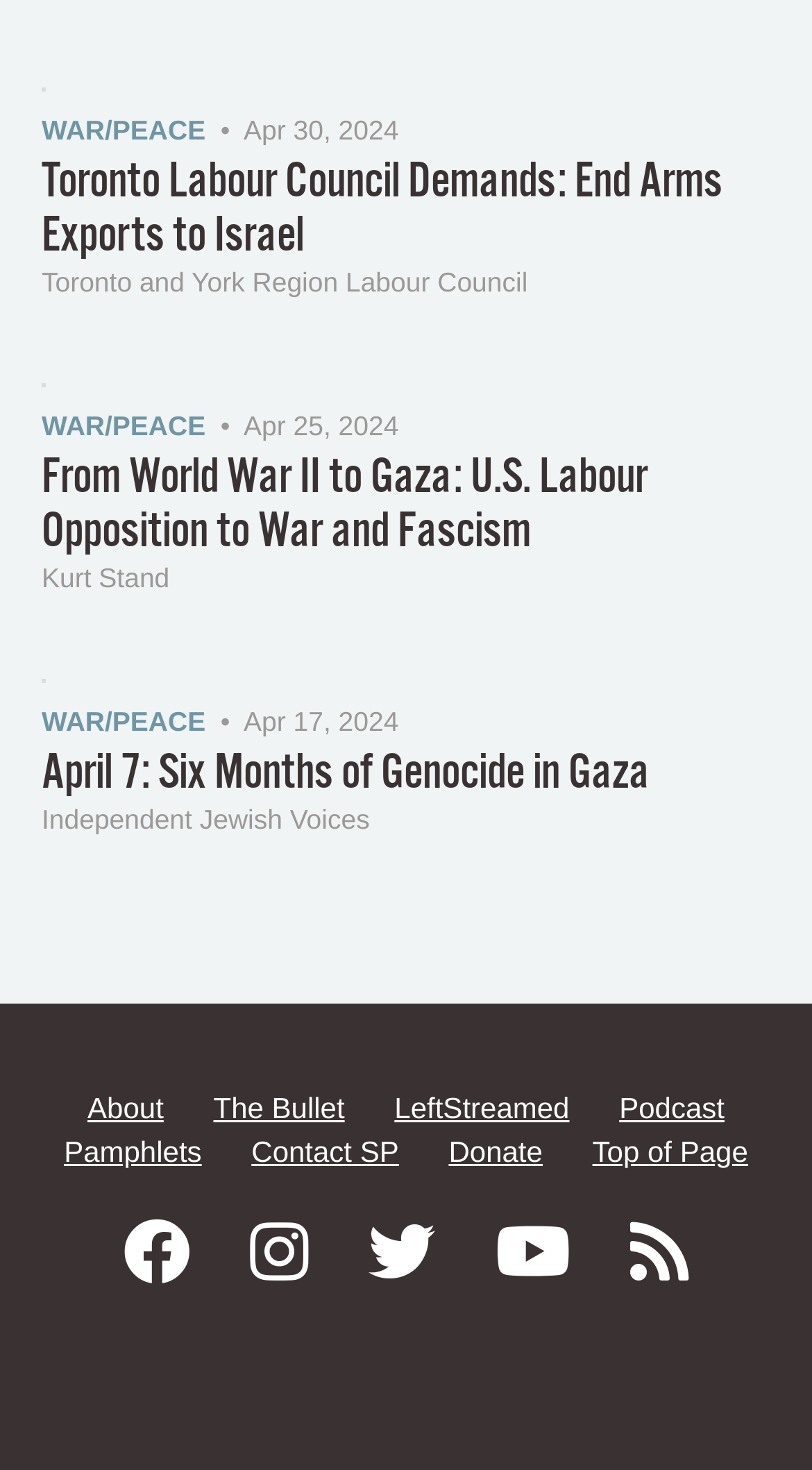What is the name of the author of the second article?
Refer to the image and give a detailed response to the question.

I looked at the second article, 'From World War II to Gaza: U.S. Labour Opposition to War and Fascism', and found the author's name, 'Kurt Stand', below the article title.